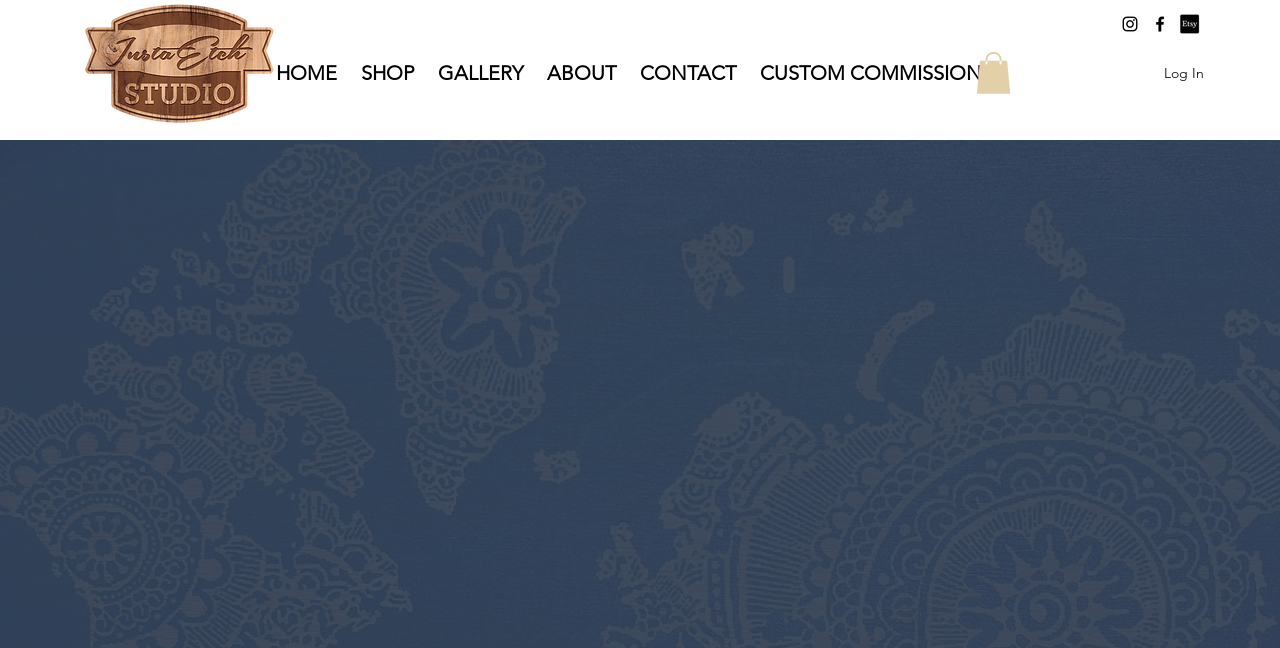Find the bounding box coordinates of the element to click in order to complete the given instruction: "Shop now."

[0.358, 0.76, 0.469, 0.822]